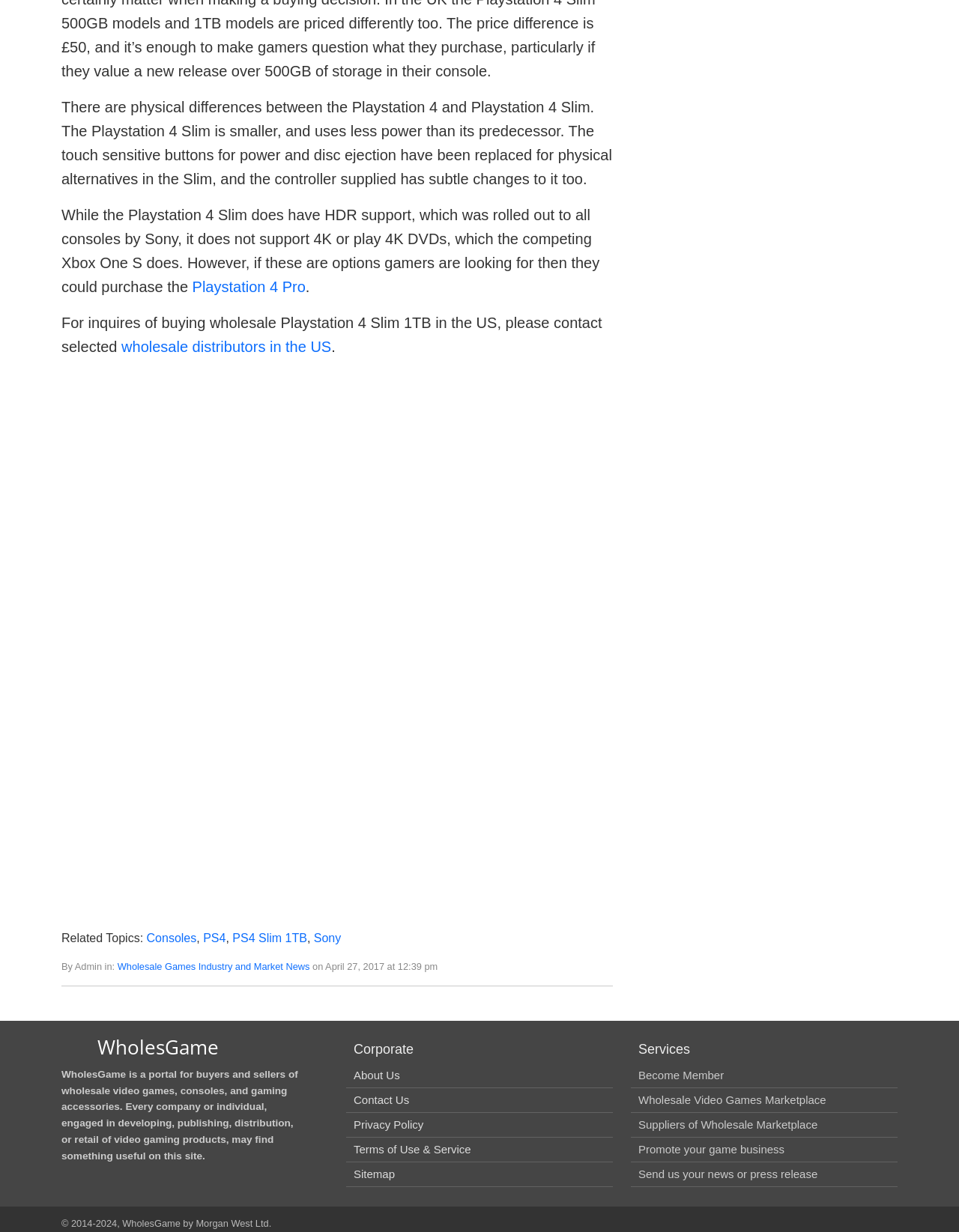What is the name of the company that owns WholesGame?
Analyze the image and provide a thorough answer to the question.

The name of the company that owns WholesGame is mentioned at the bottom of the webpage, in the copyright notice, as Morgan West Ltd.